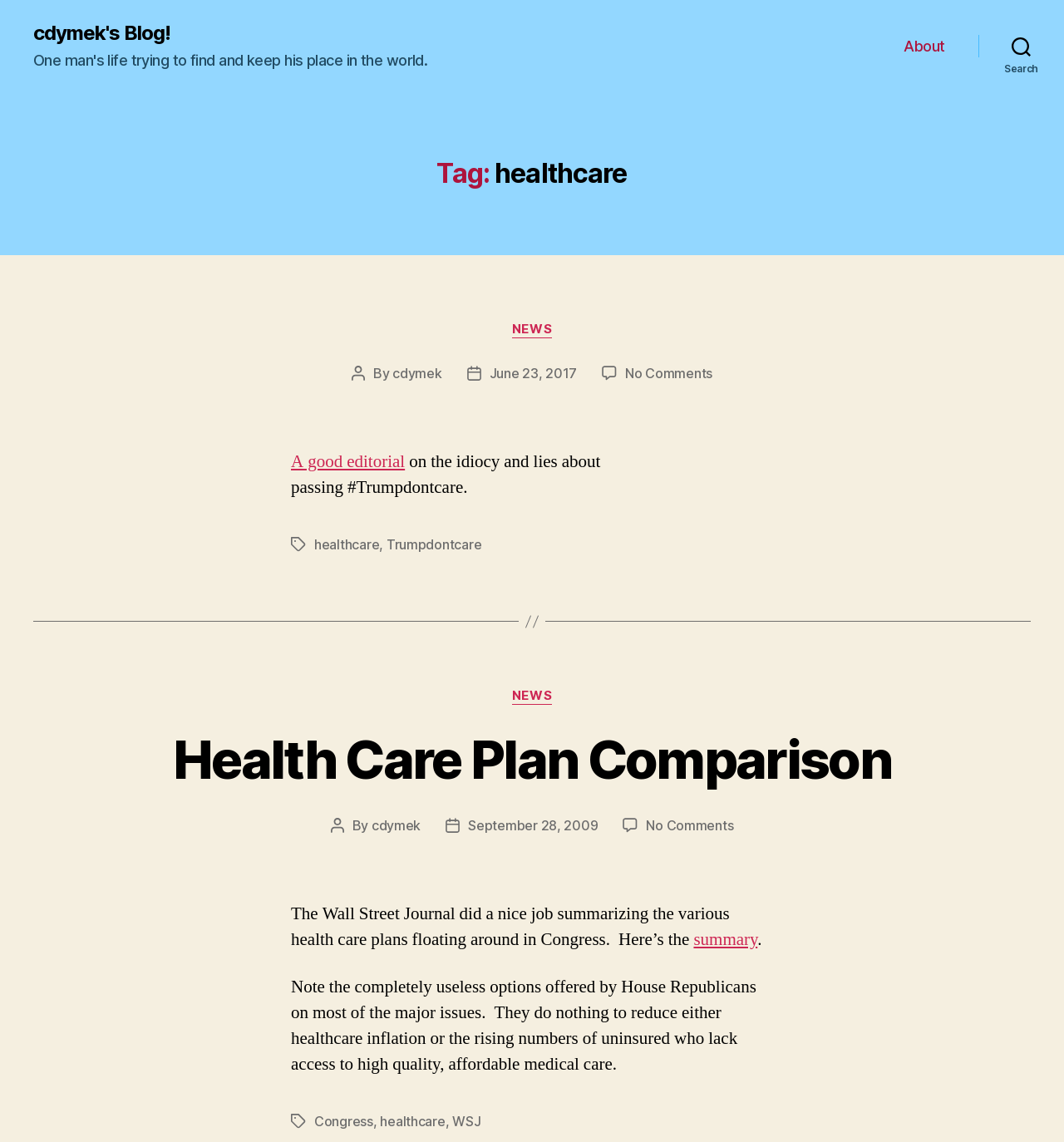Please give a succinct answer using a single word or phrase:
Who is the author of the second post?

cdymek